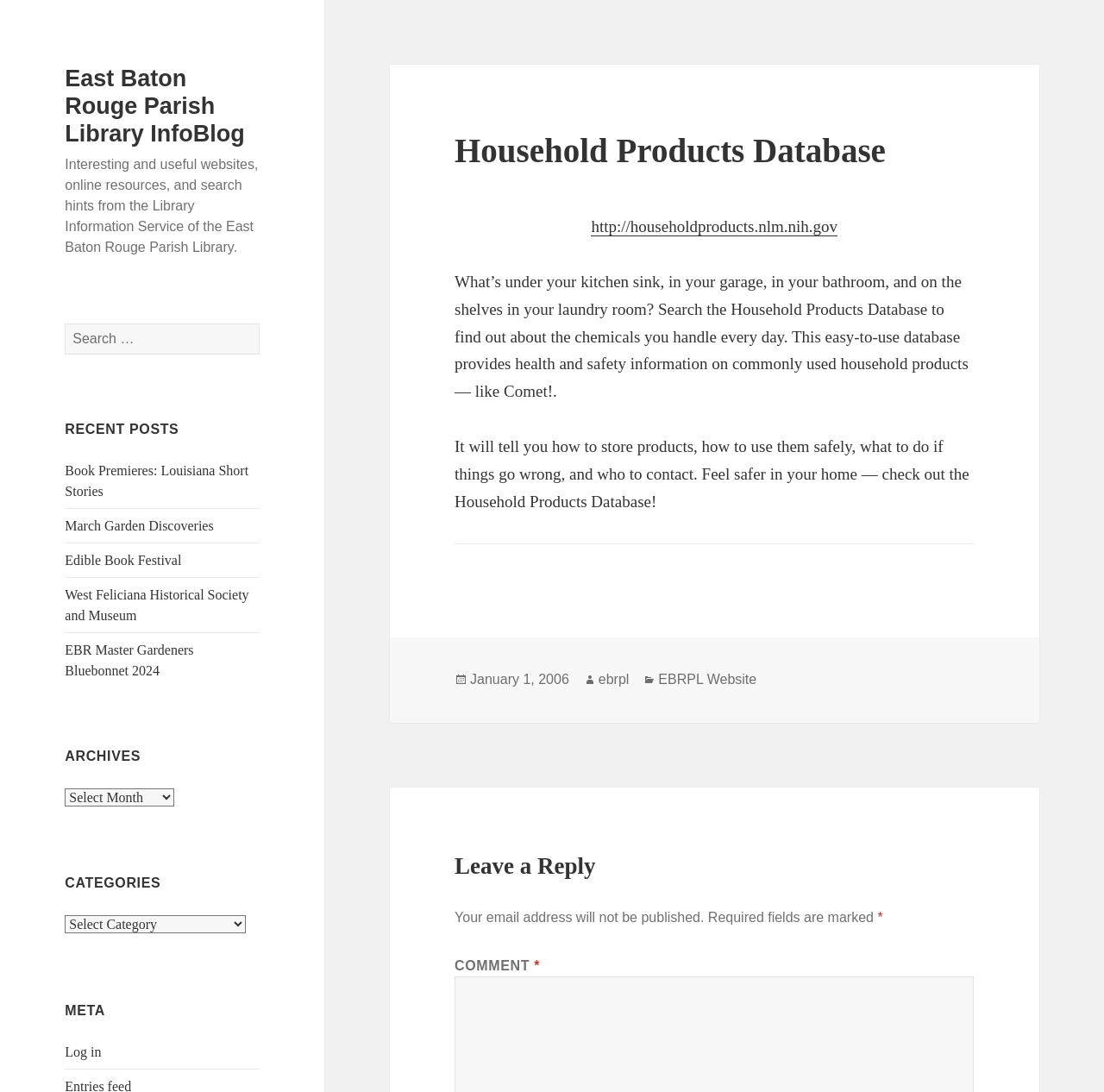Provide the bounding box coordinates of the HTML element this sentence describes: "Edible Book Festival".

[0.059, 0.506, 0.164, 0.52]